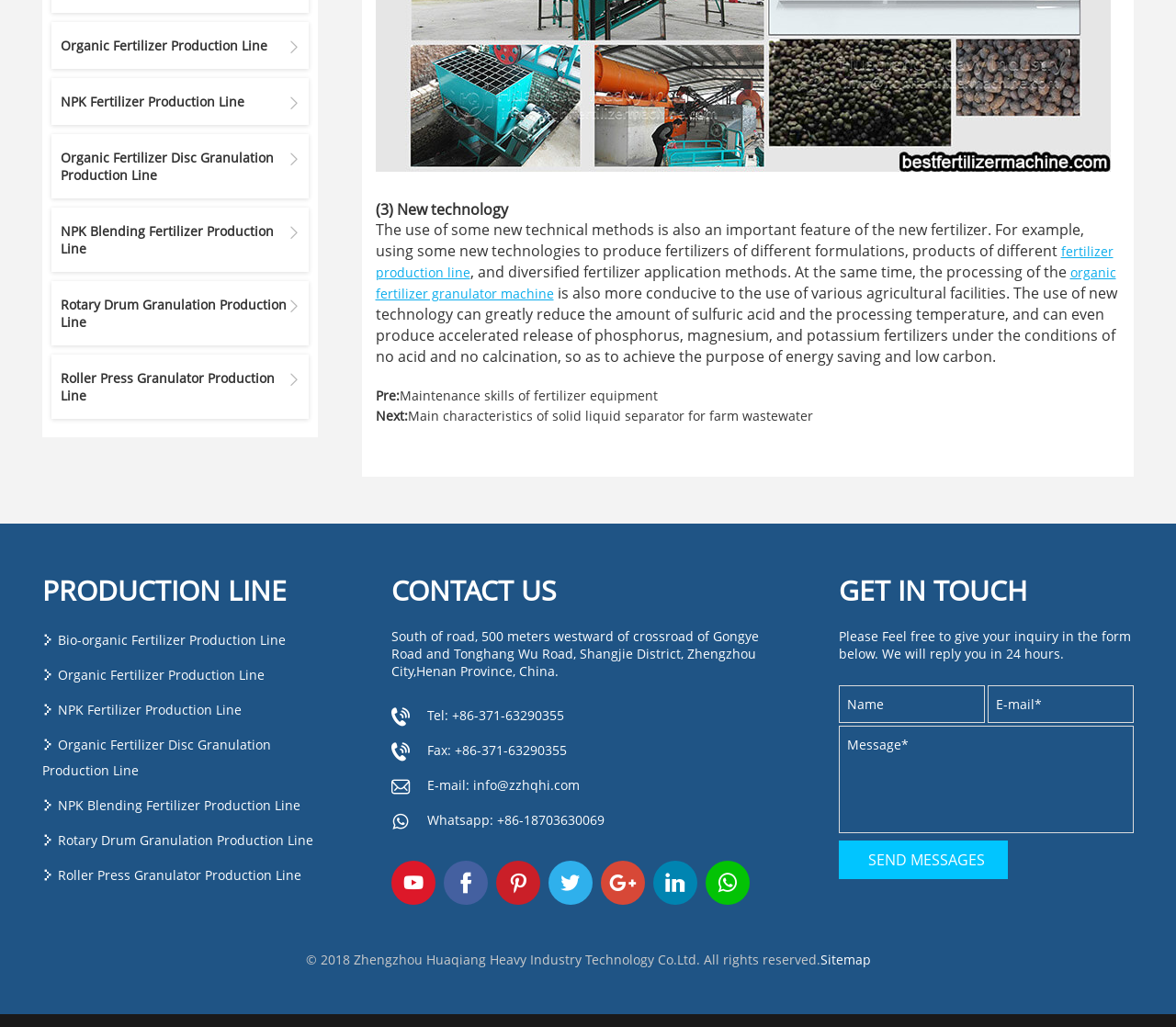What is the purpose of the form at the bottom of the page?
Your answer should be a single word or phrase derived from the screenshot.

To send messages